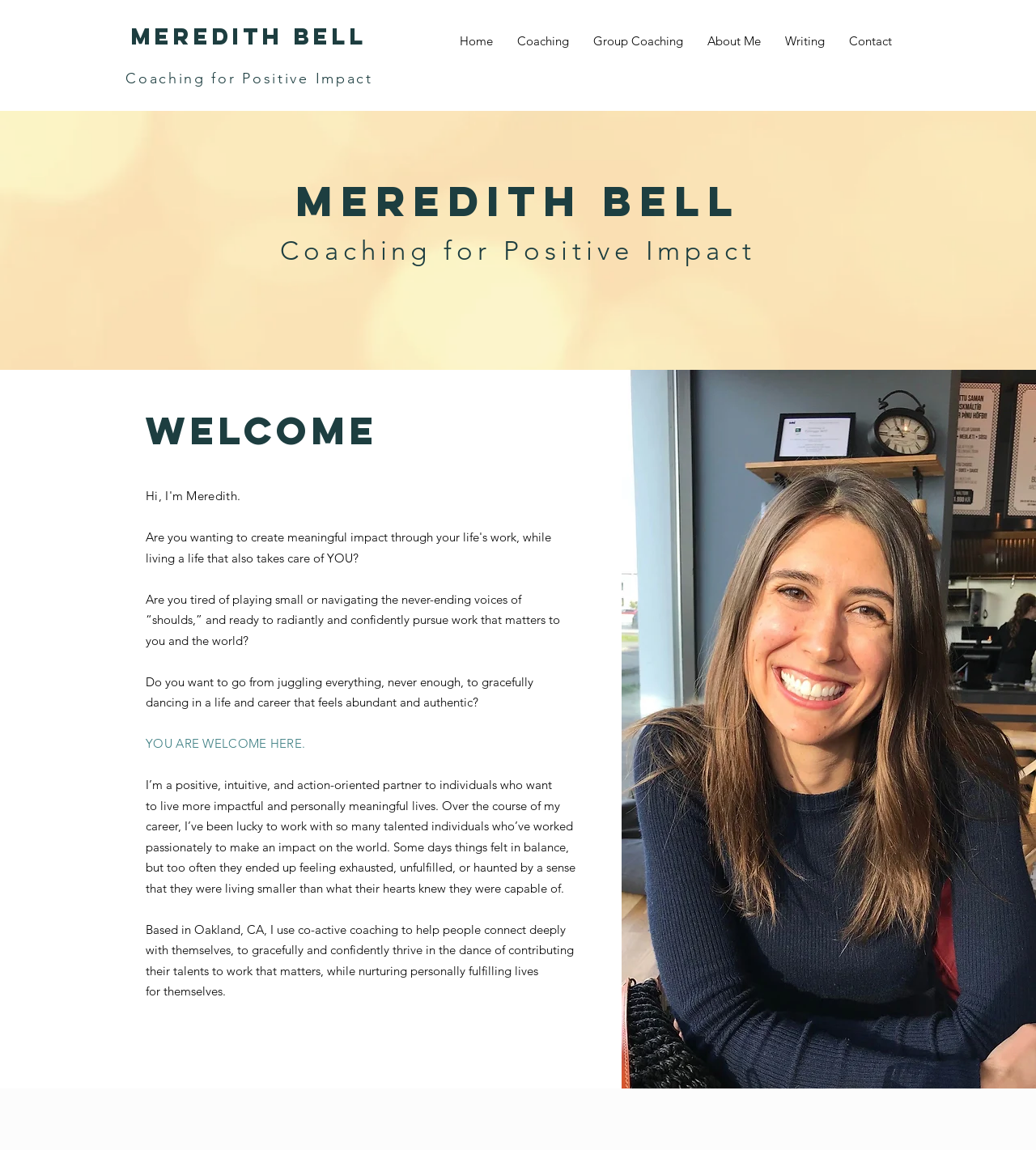Given the description of the UI element: "Subscribe for Free!", predict the bounding box coordinates in the form of [left, top, right, bottom], with each value being a float between 0 and 1.

None